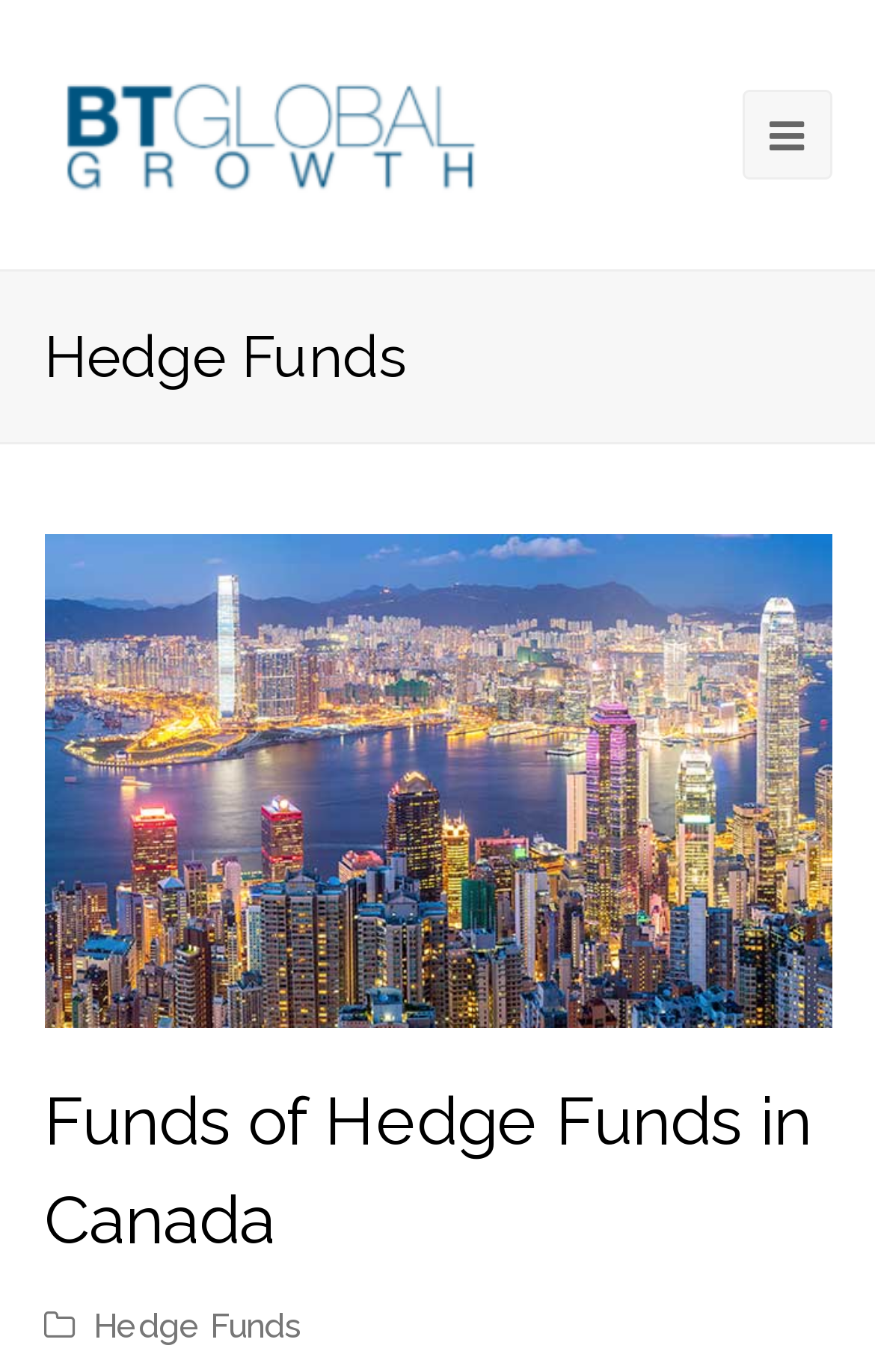What is the name of the company?
Please give a well-detailed answer to the question.

I inferred this answer by looking at the link element with the text 'BT Global Growth' which is likely to be the name of the company.